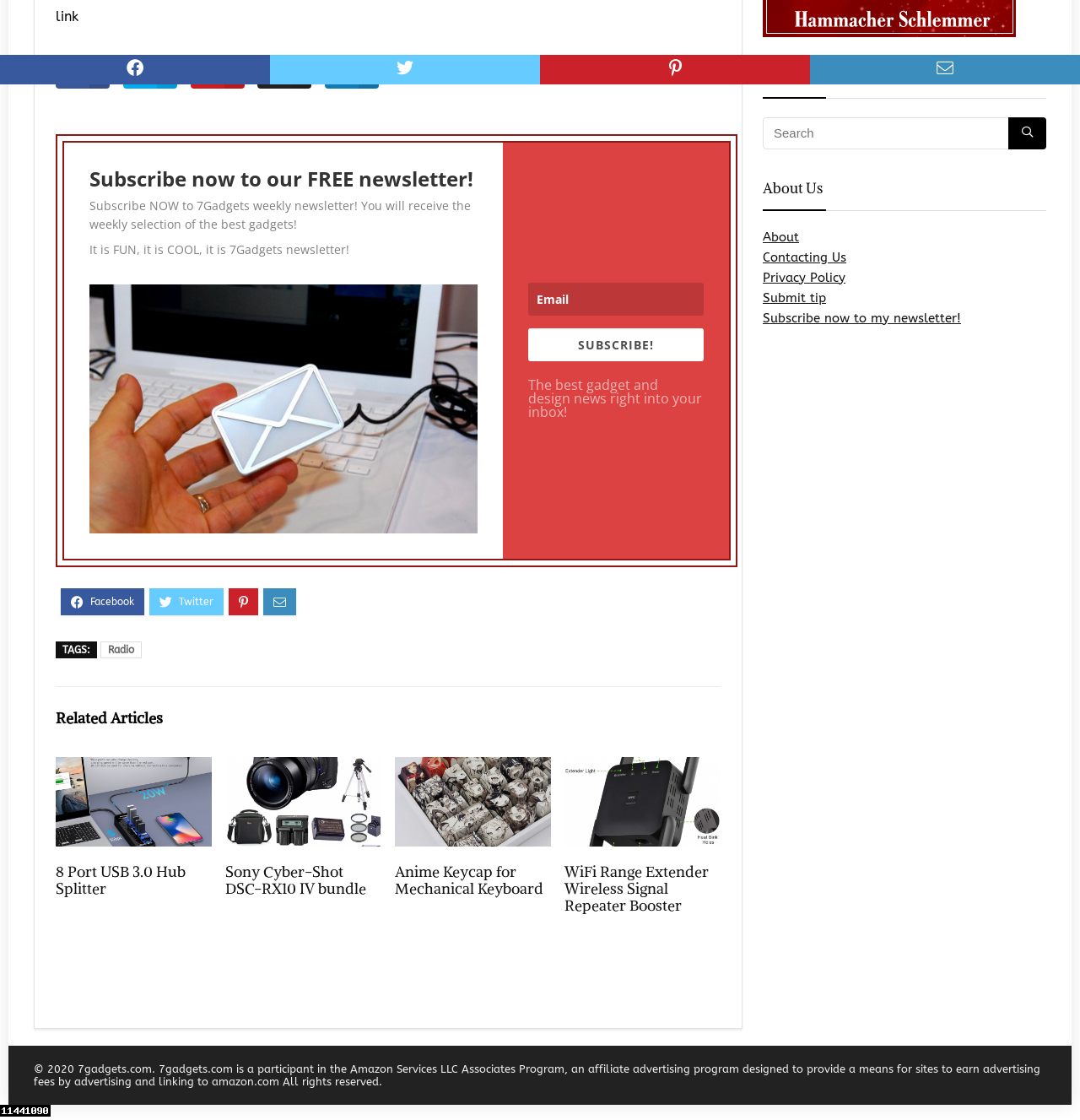Using the webpage screenshot, locate the HTML element that fits the following description and provide its bounding box: "alt="Anime Keycap for Mechanical Keyboard"".

[0.366, 0.679, 0.51, 0.693]